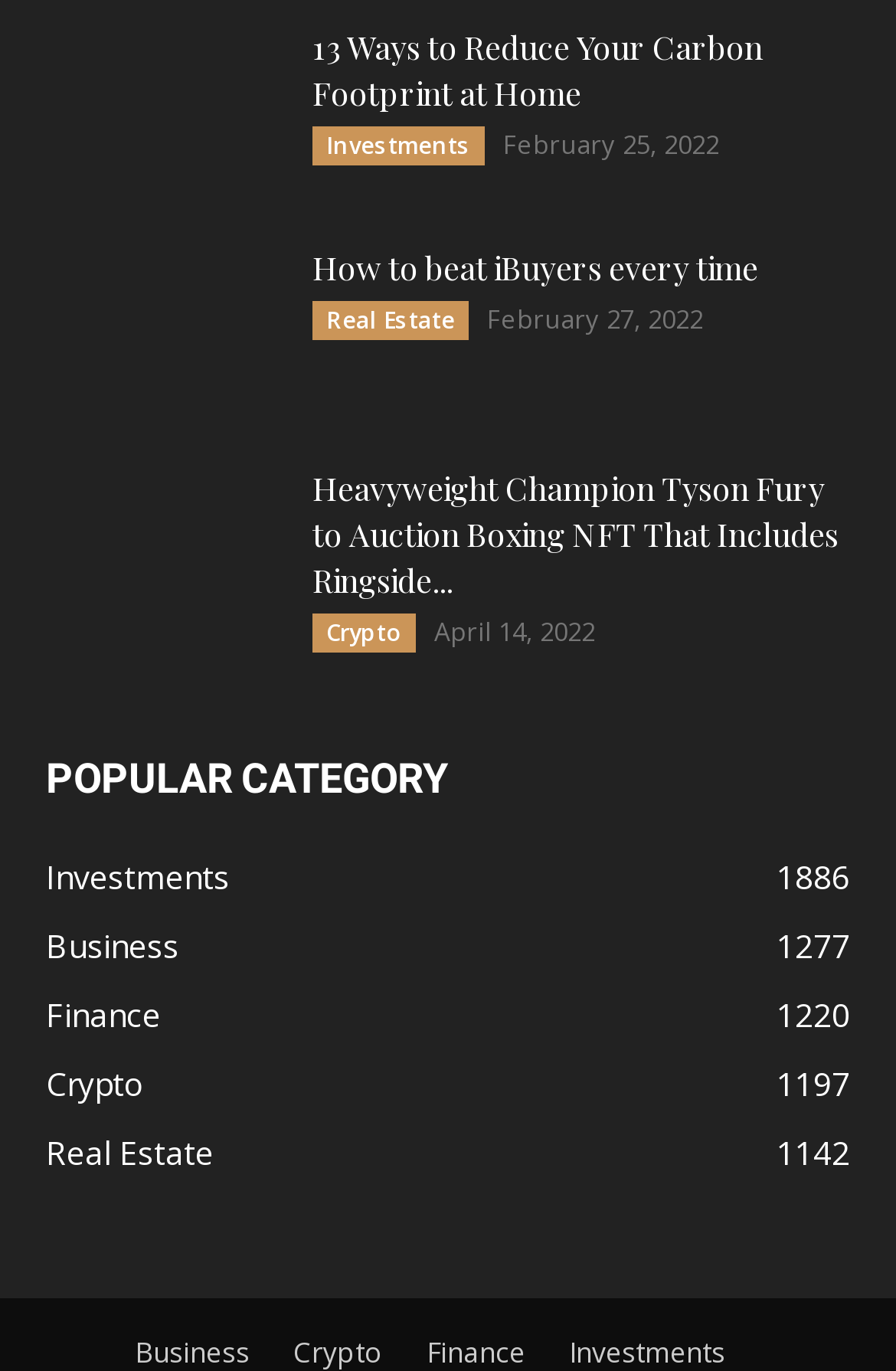Identify the coordinates of the bounding box for the element that must be clicked to accomplish the instruction: "Click on the article about reducing carbon footprint at home".

[0.051, 0.018, 0.308, 0.135]